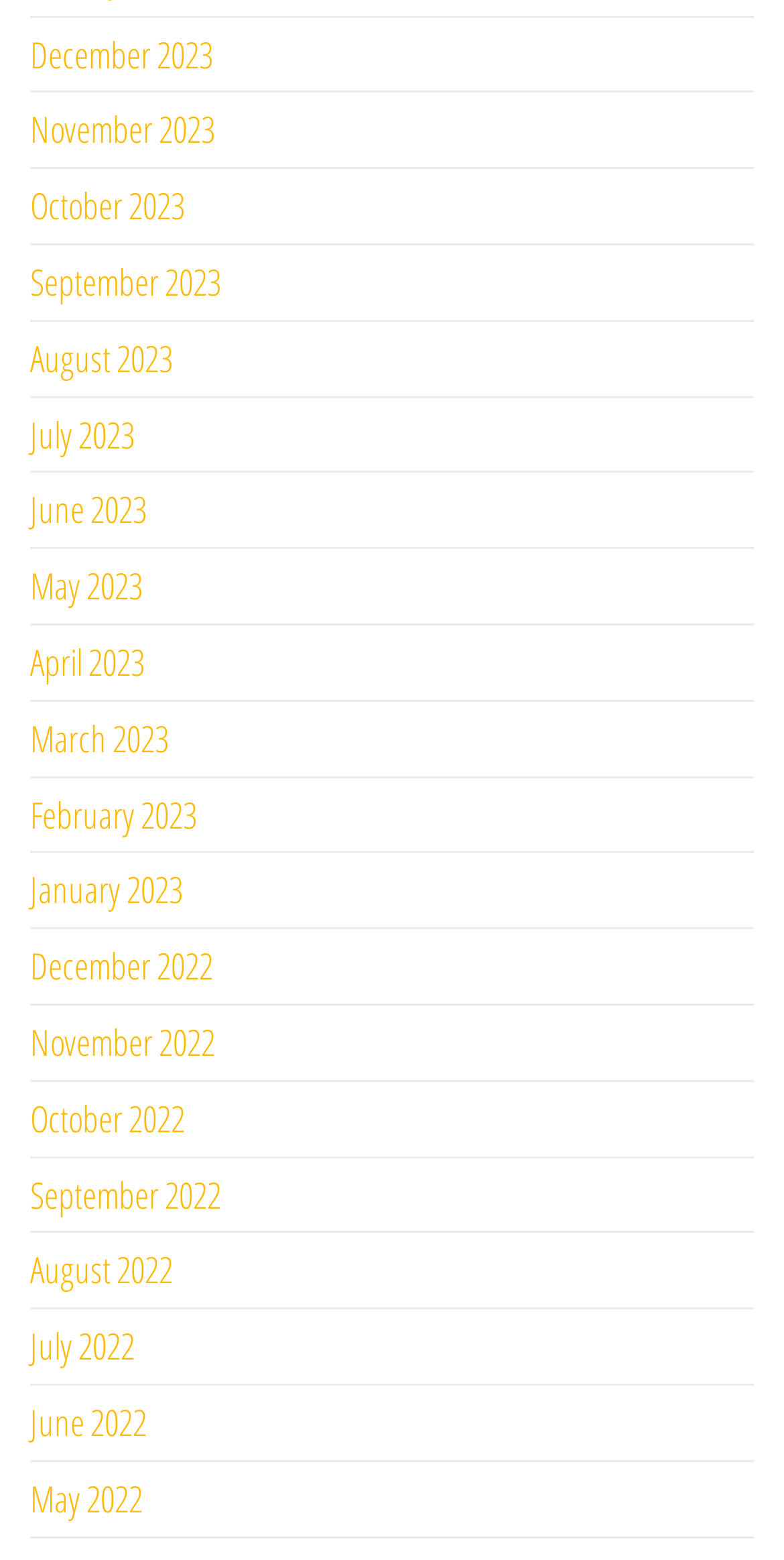Pinpoint the bounding box coordinates of the clickable element needed to complete the instruction: "View January 2023". The coordinates should be provided as four float numbers between 0 and 1: [left, top, right, bottom].

[0.038, 0.555, 0.233, 0.586]